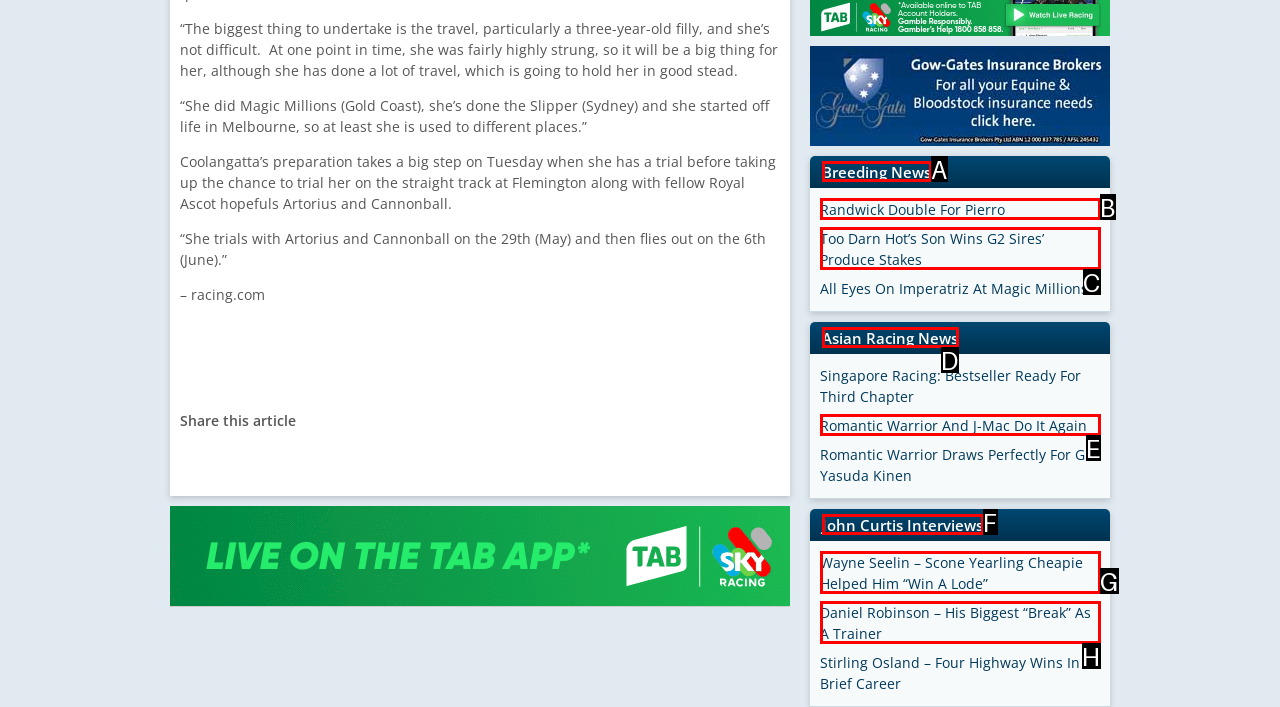Determine which UI element matches this description: Breeding News
Reply with the appropriate option's letter.

A